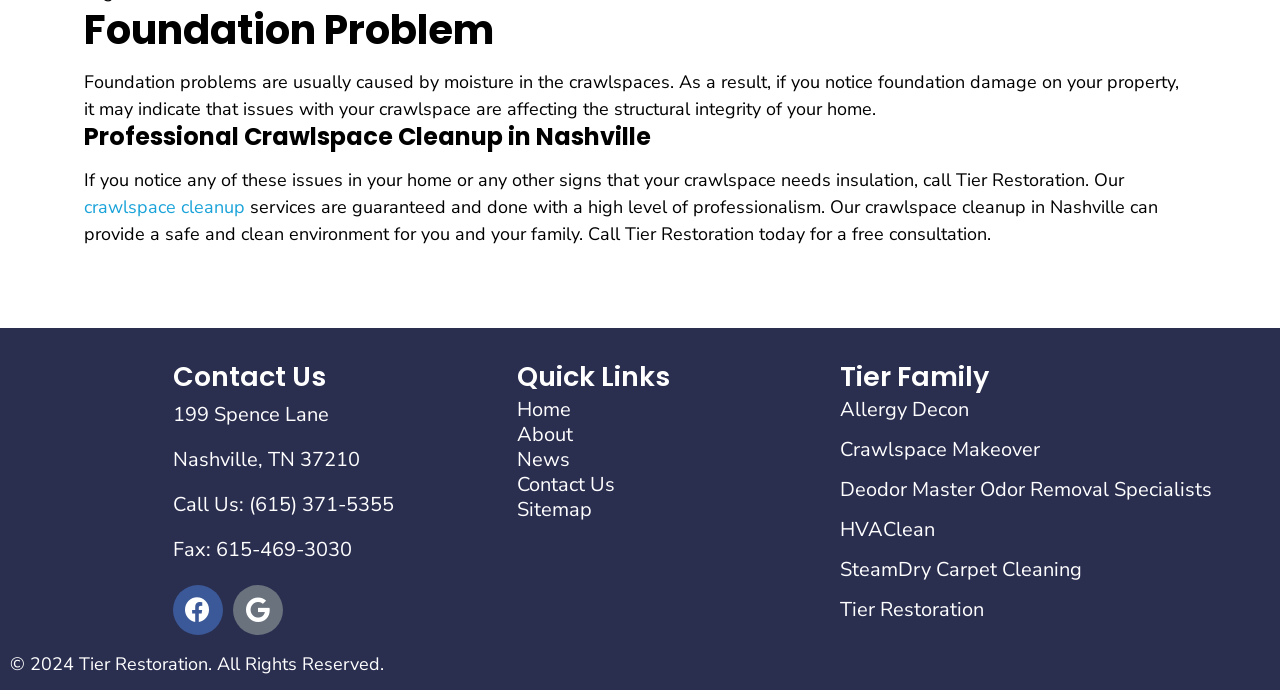Determine the bounding box coordinates for the region that must be clicked to execute the following instruction: "Learn more about 'Crawlspace Makeover'".

[0.656, 0.637, 0.992, 0.666]